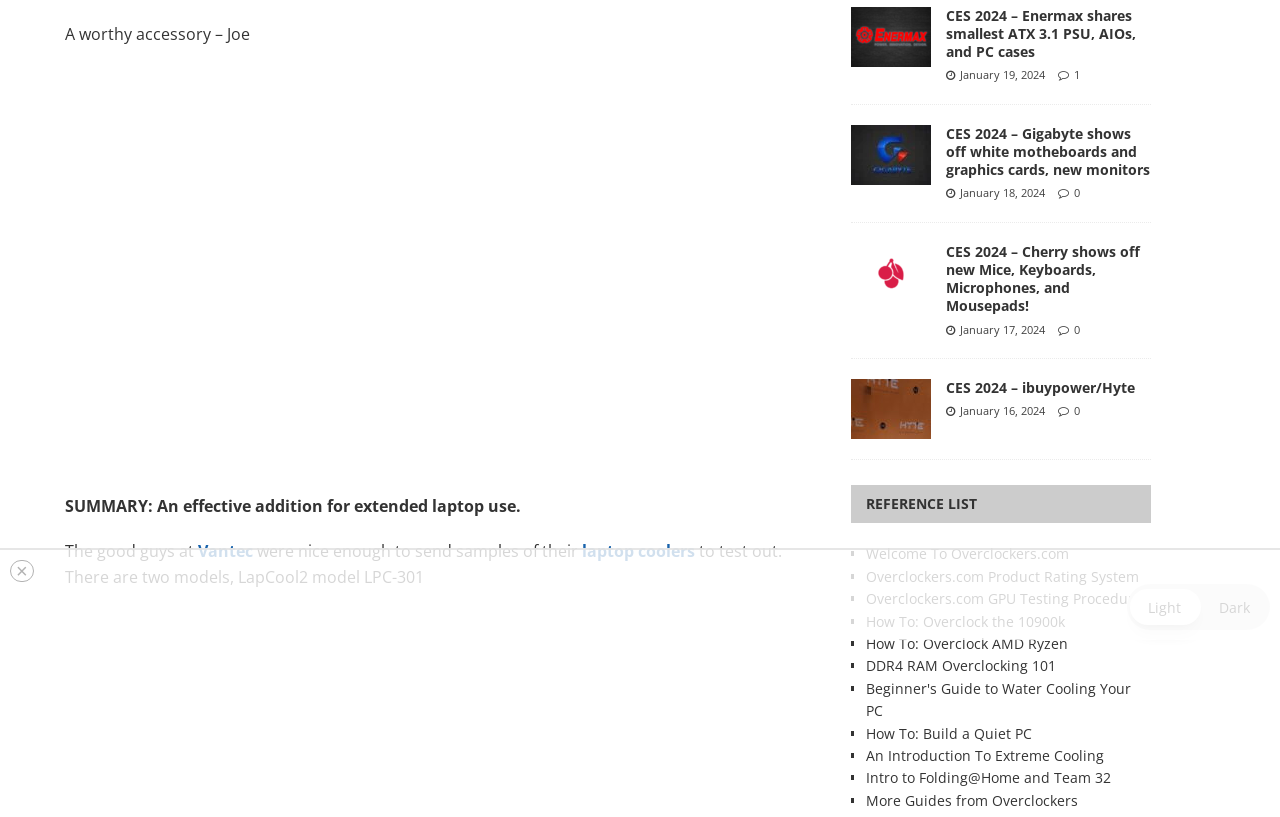Find the bounding box coordinates for the element described here: "Welcome To Overclockers.com".

[0.676, 0.471, 0.835, 0.494]